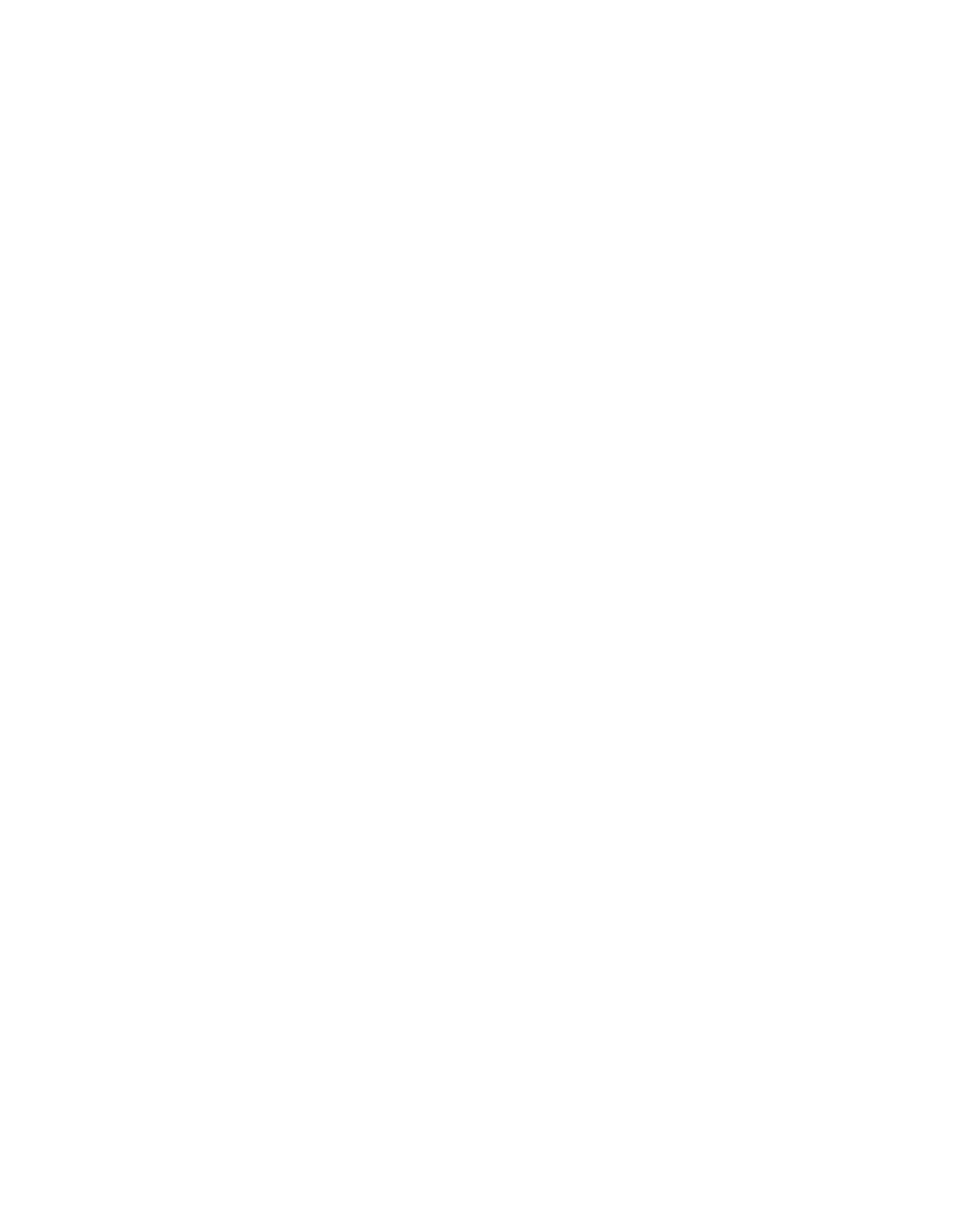Please identify the bounding box coordinates of the clickable area that will fulfill the following instruction: "contact us". The coordinates should be in the format of four float numbers between 0 and 1, i.e., [left, top, right, bottom].

[0.422, 0.978, 0.465, 0.989]